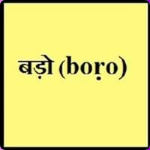Detail every significant feature and component of the image.

The image features the word "बरि (boro)" displayed prominently against a bright yellow background. This representation highlights the Bodo language, which is spoken by the Bodo people primarily in Northeast India. The text emphasizes the unique script and pronunciation, making it an informative visual for those interested in linguistics or the cultural aspects of the Bodo language. The simple and bold typography adds to the clarity, making it easy to recognize and understand the term.